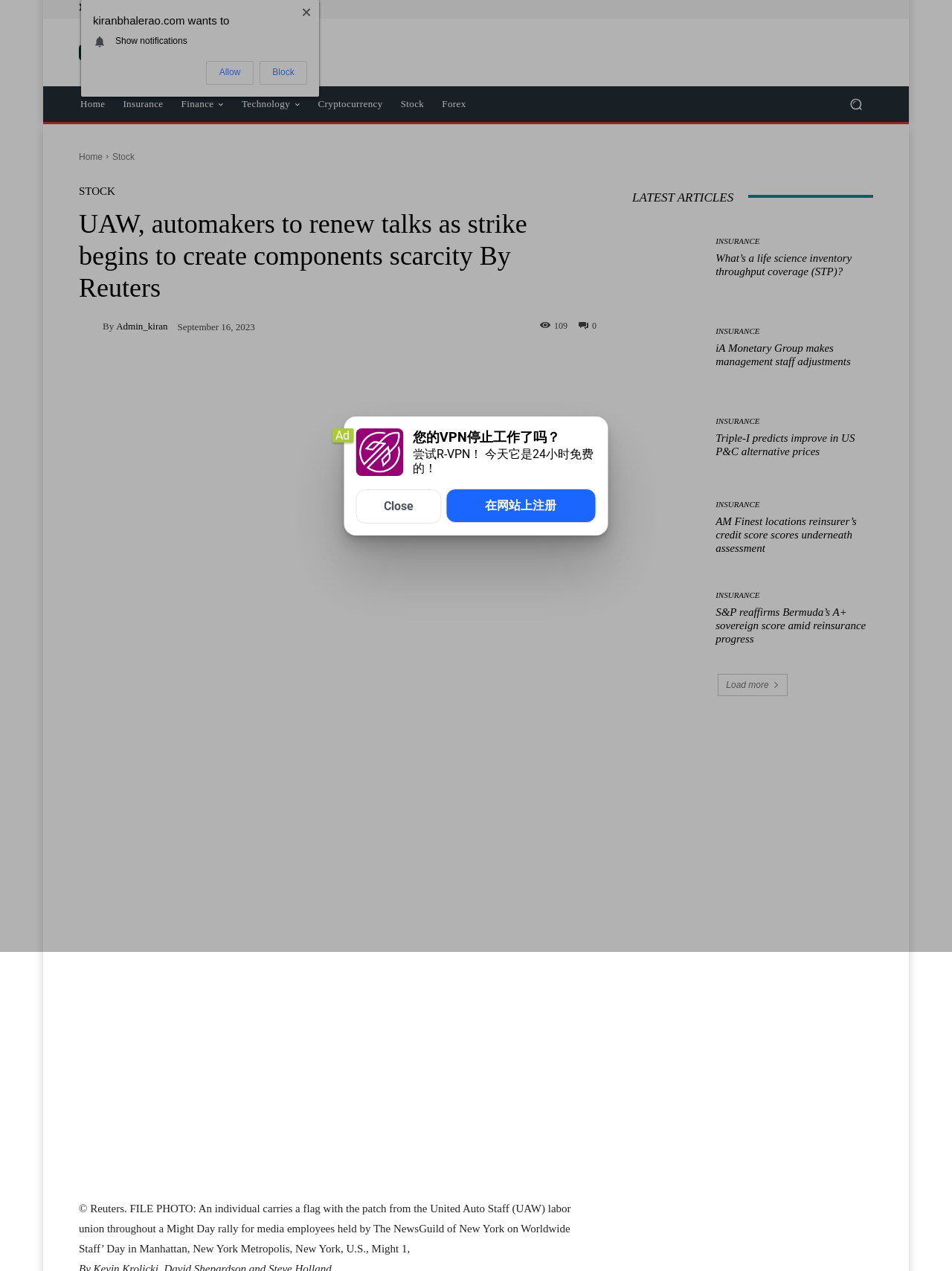Please locate the clickable area by providing the bounding box coordinates to follow this instruction: "Click the 'Search' button".

[0.881, 0.068, 0.917, 0.095]